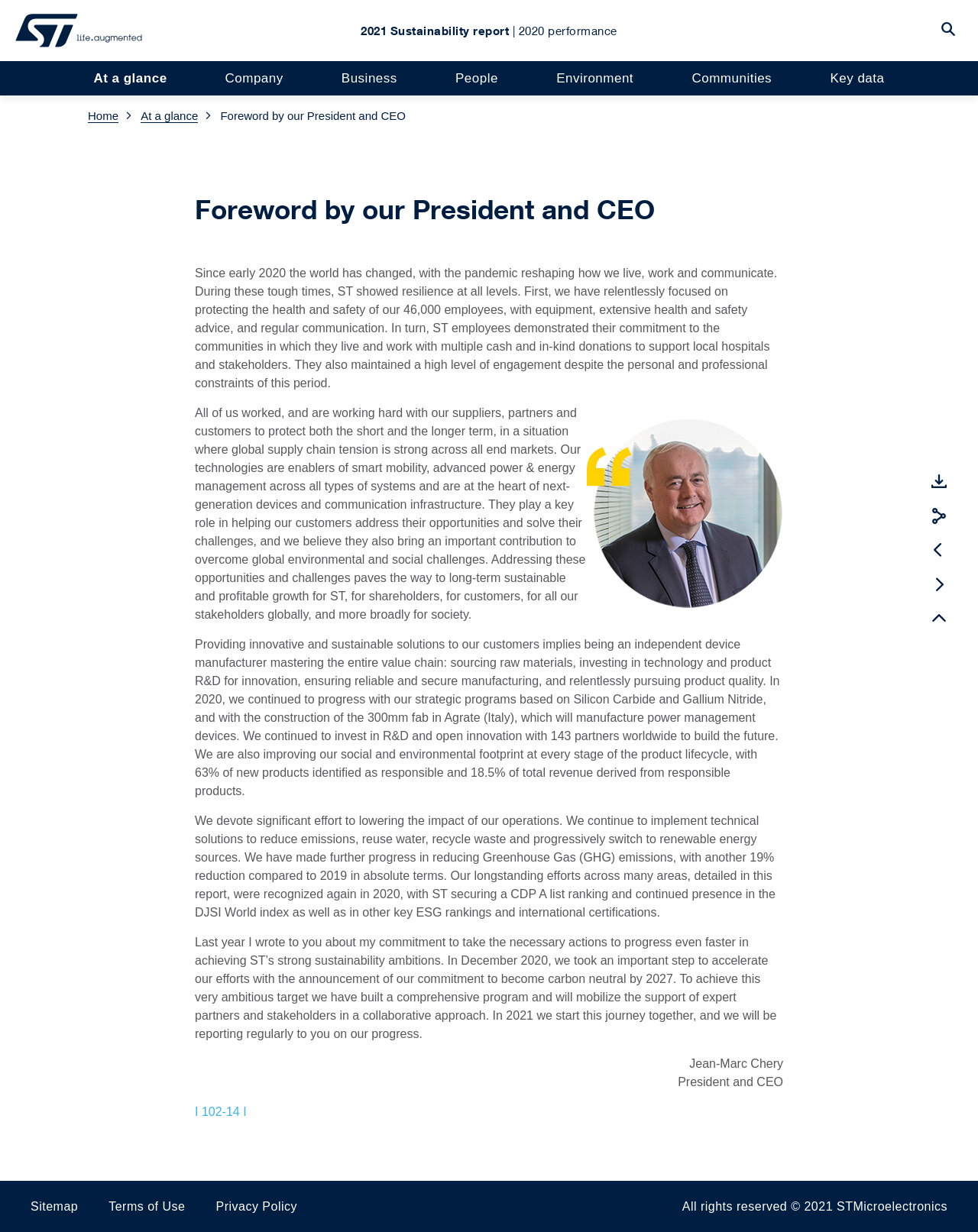What are the main categories of the report?
Please look at the screenshot and answer using one word or phrase.

Company, Business, People, Environment, Communities